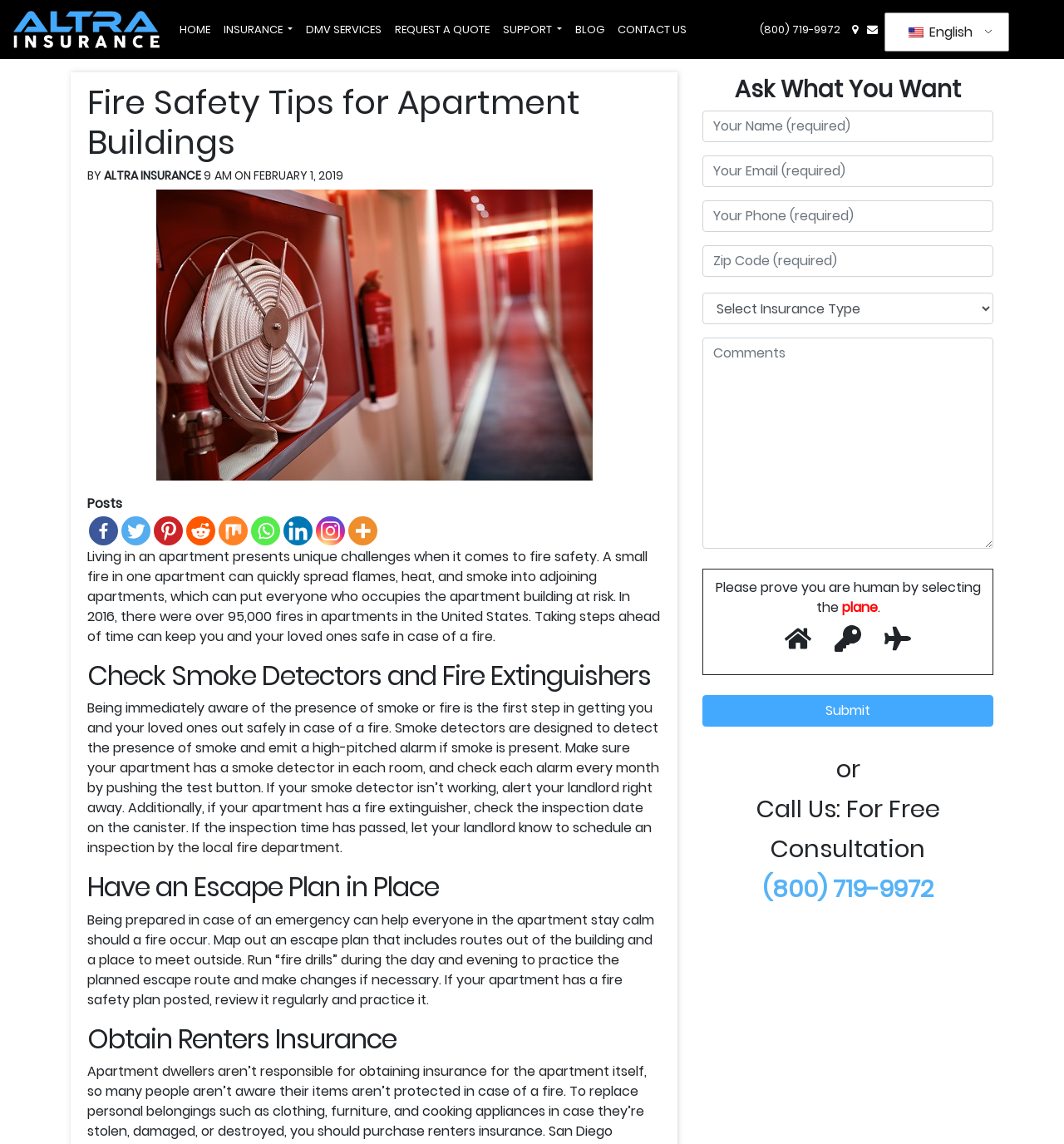Please find the bounding box for the UI component described as follows: "name="Phone" placeholder="Your Phone (required)"".

[0.66, 0.175, 0.934, 0.203]